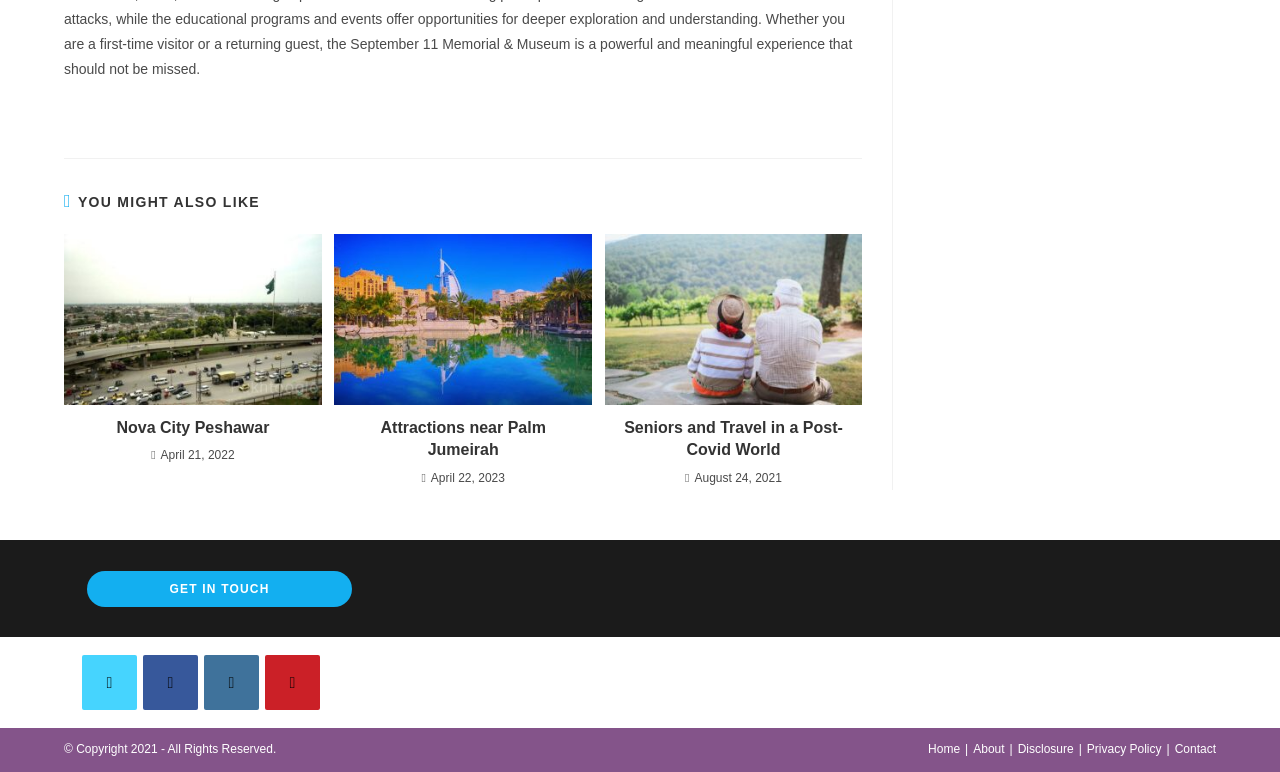How many articles are displayed on this webpage?
Based on the screenshot, provide a one-word or short-phrase response.

3